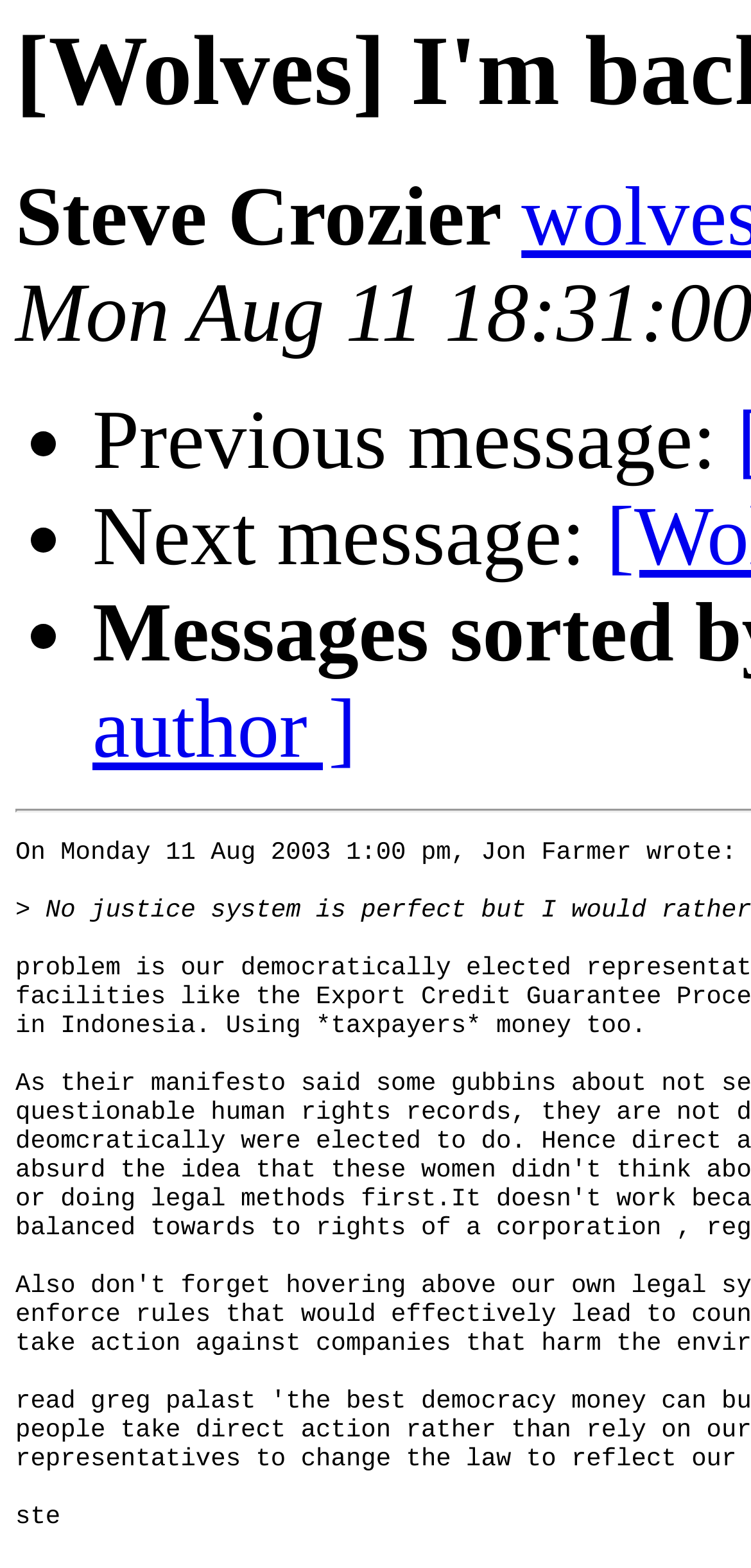Who wrote the message on Monday 11 Aug 2003?
Can you provide an in-depth and detailed response to the question?

I found the answer by looking at the StaticText element that contains the message 'On Monday 11 Aug 2003 1:00 pm, Jon Farmer wrote:

>'. This element provides the information about the author of the message, which is Jon Farmer.